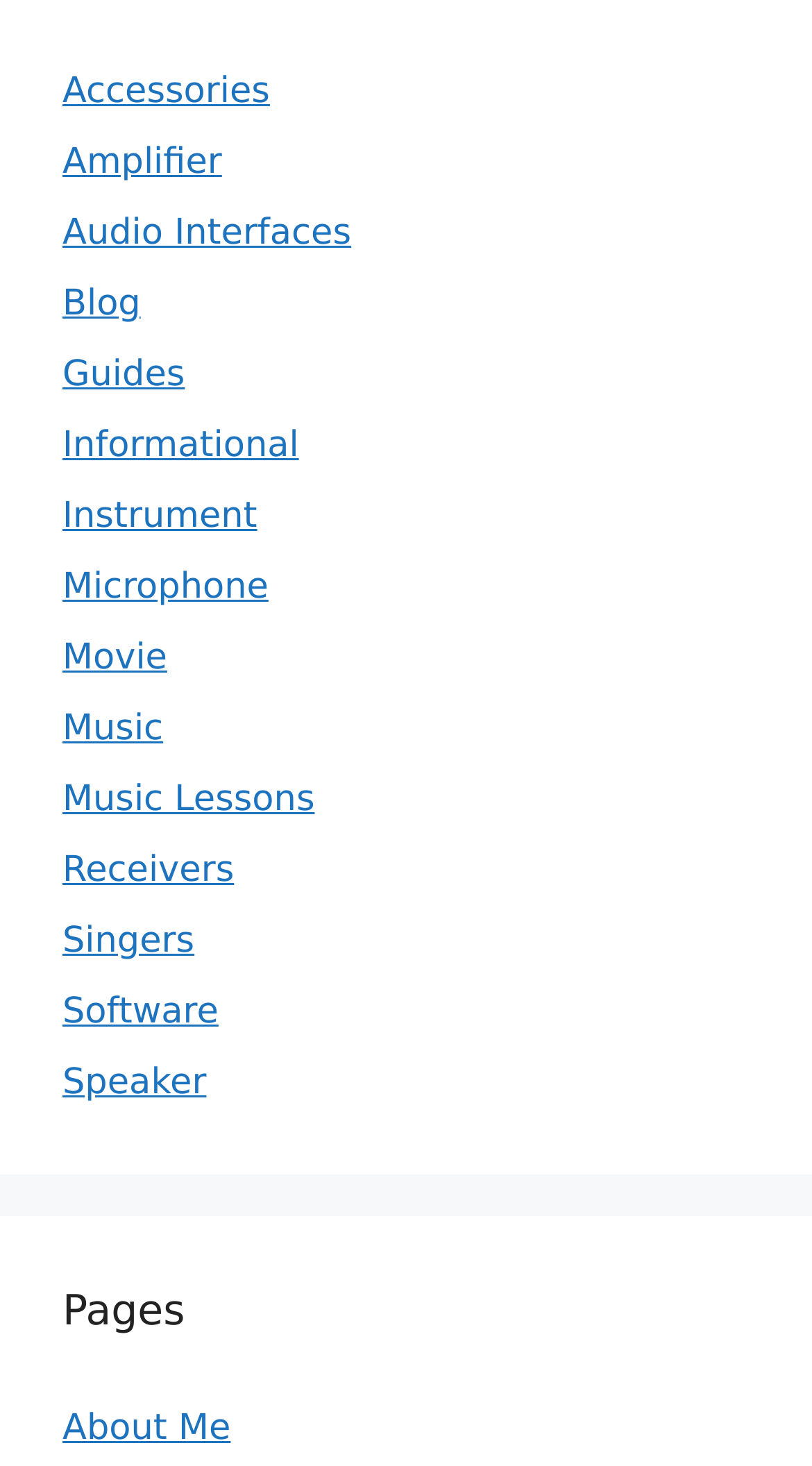Pinpoint the bounding box coordinates of the area that must be clicked to complete this instruction: "Click on Accessories".

[0.077, 0.049, 0.332, 0.077]